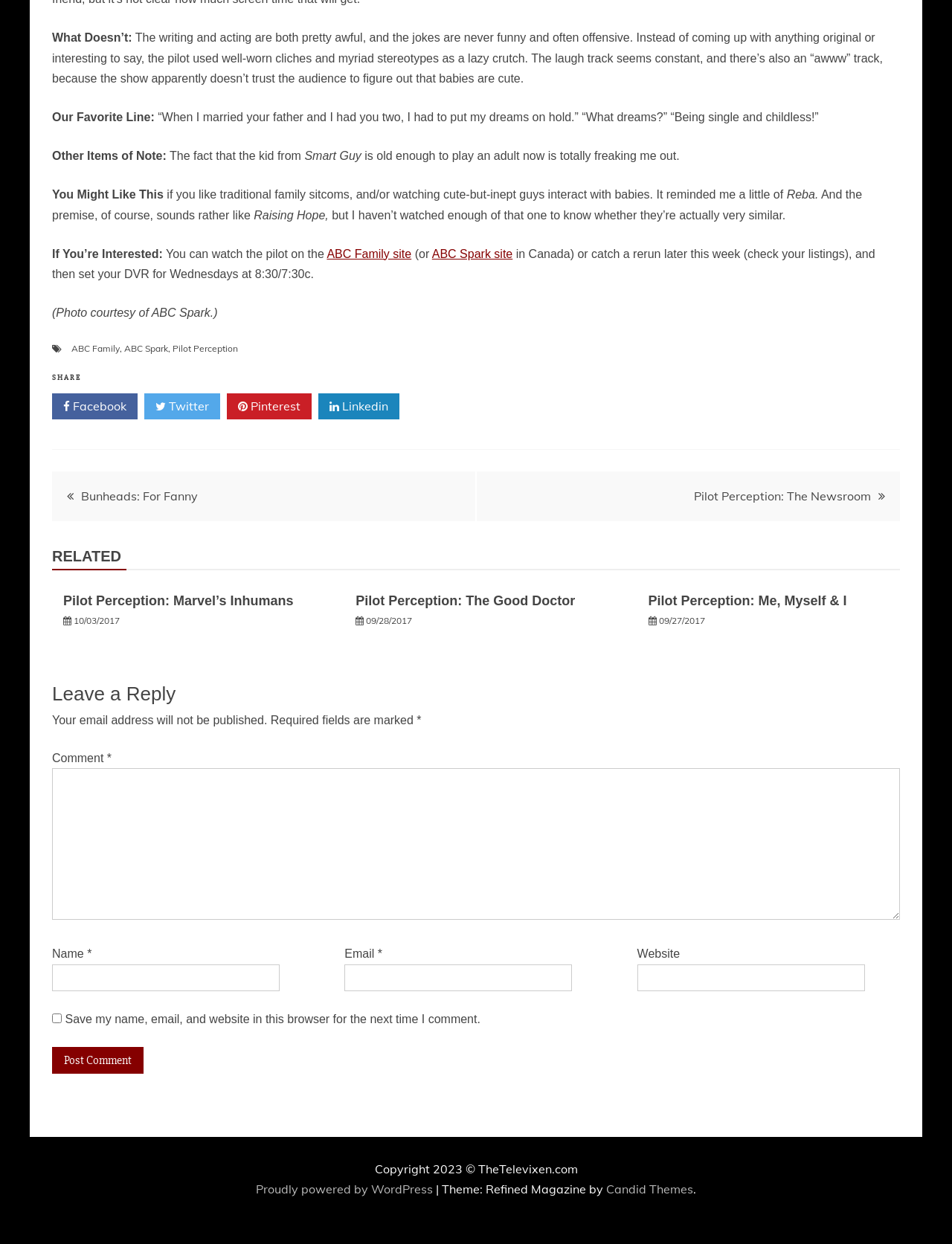How can readers watch the pilot episode?
Please ensure your answer to the question is detailed and covers all necessary aspects.

According to the webpage, readers can watch the pilot episode on the ABC Family site or ABC Spark site, or catch a rerun later in the week.